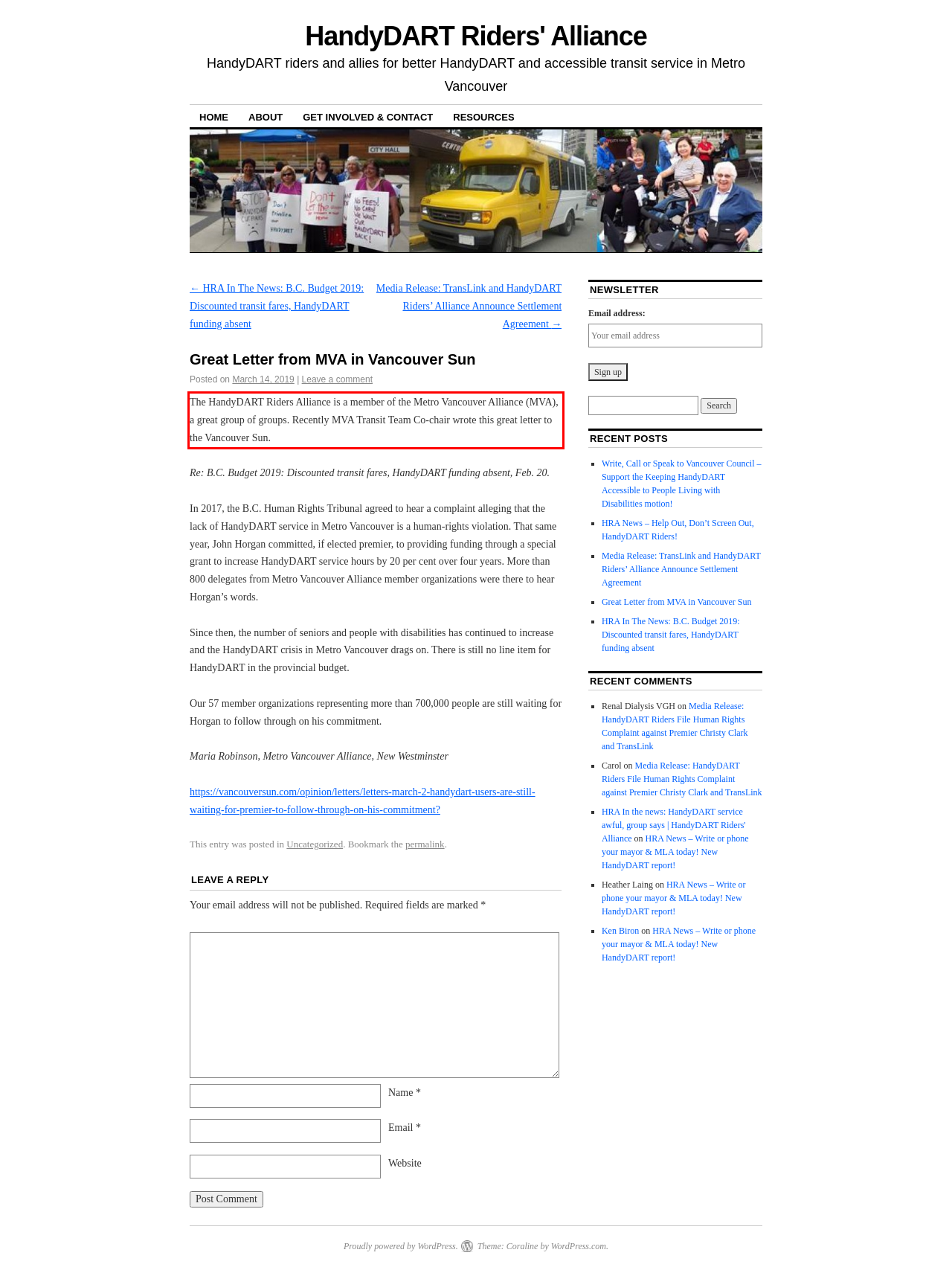Look at the provided screenshot of the webpage and perform OCR on the text within the red bounding box.

The HandyDART Riders Alliance is a member of the Metro Vancouver Alliance (MVA), a great group of groups. Recently MVA Transit Team Co-chair wrote this great letter to the Vancouver Sun.